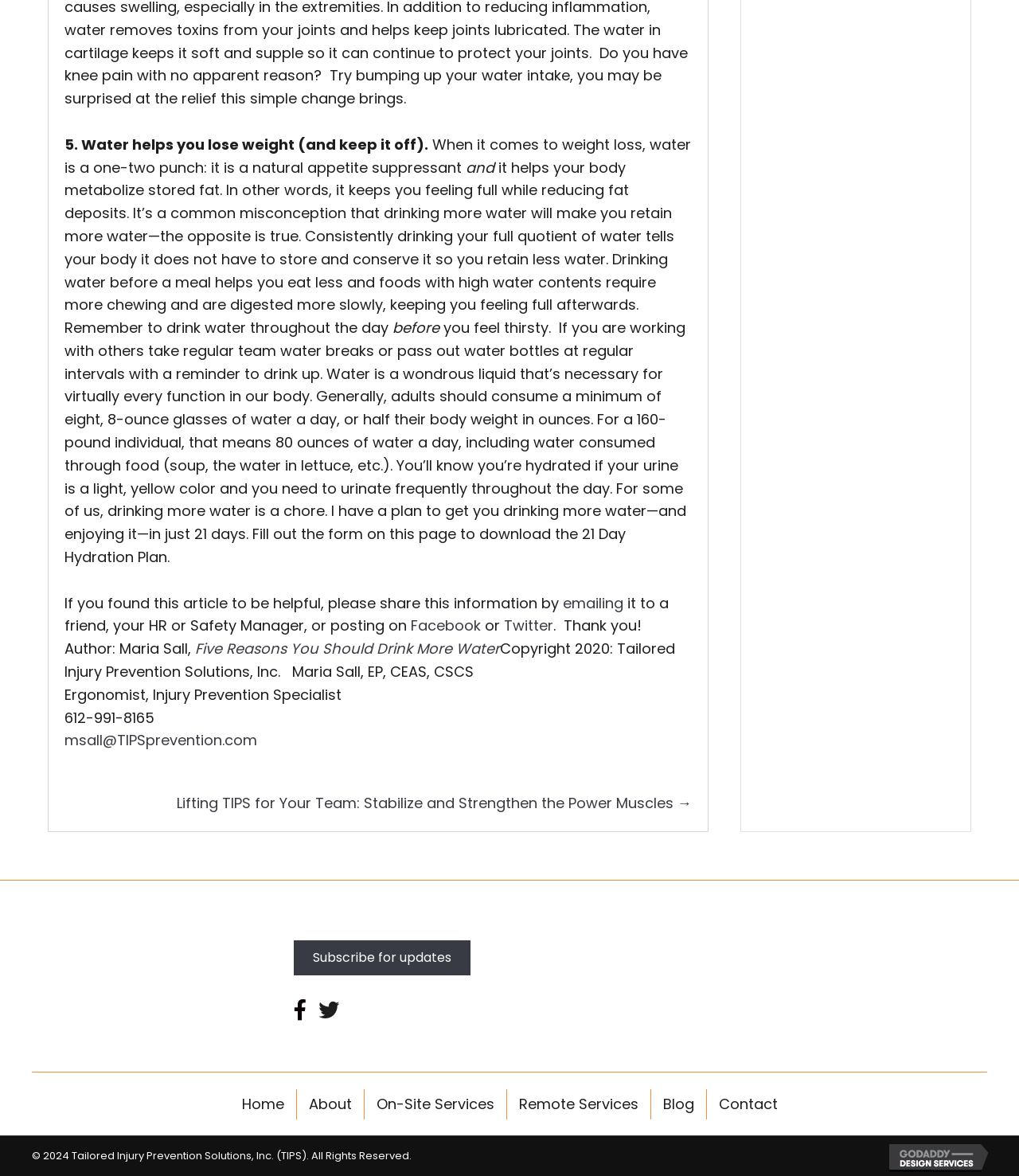Locate the bounding box coordinates of the region to be clicked to comply with the following instruction: "Contact the author via email". The coordinates must be four float numbers between 0 and 1, in the form [left, top, right, bottom].

[0.063, 0.621, 0.252, 0.638]